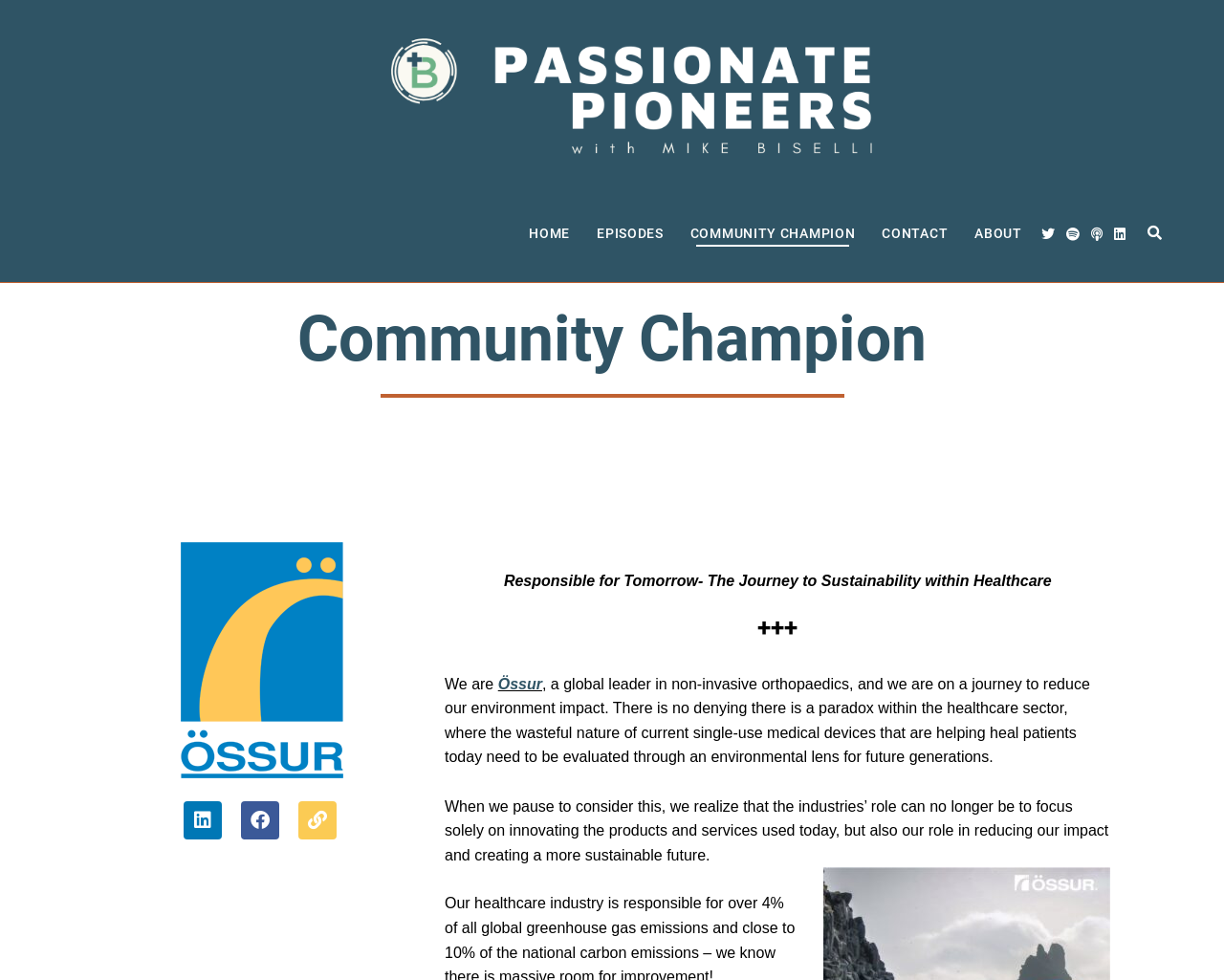What is the company mentioned in the text?
Please provide a single word or phrase in response based on the screenshot.

Össur